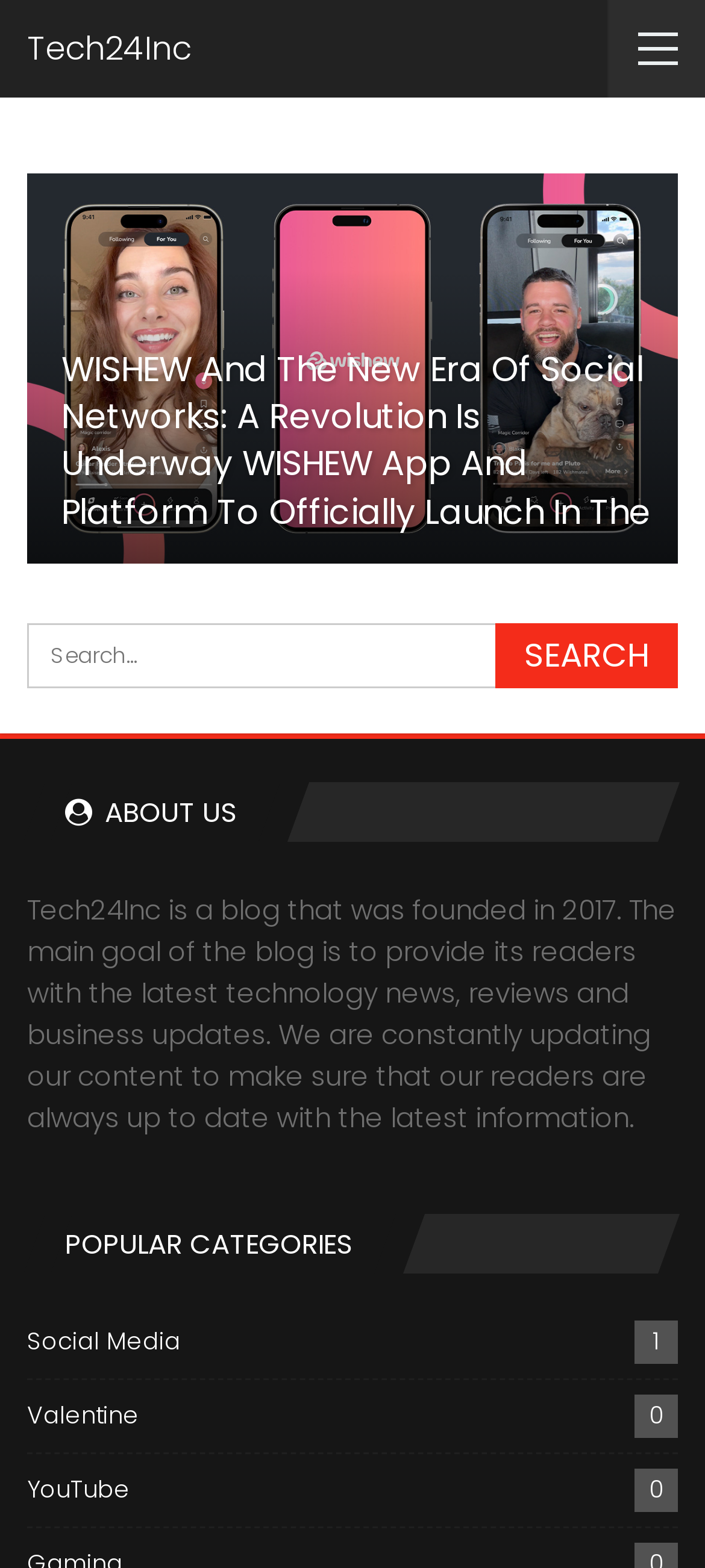What are the popular categories of the blog?
Using the image as a reference, give a one-word or short phrase answer.

Social Media, Valentine, YouTube